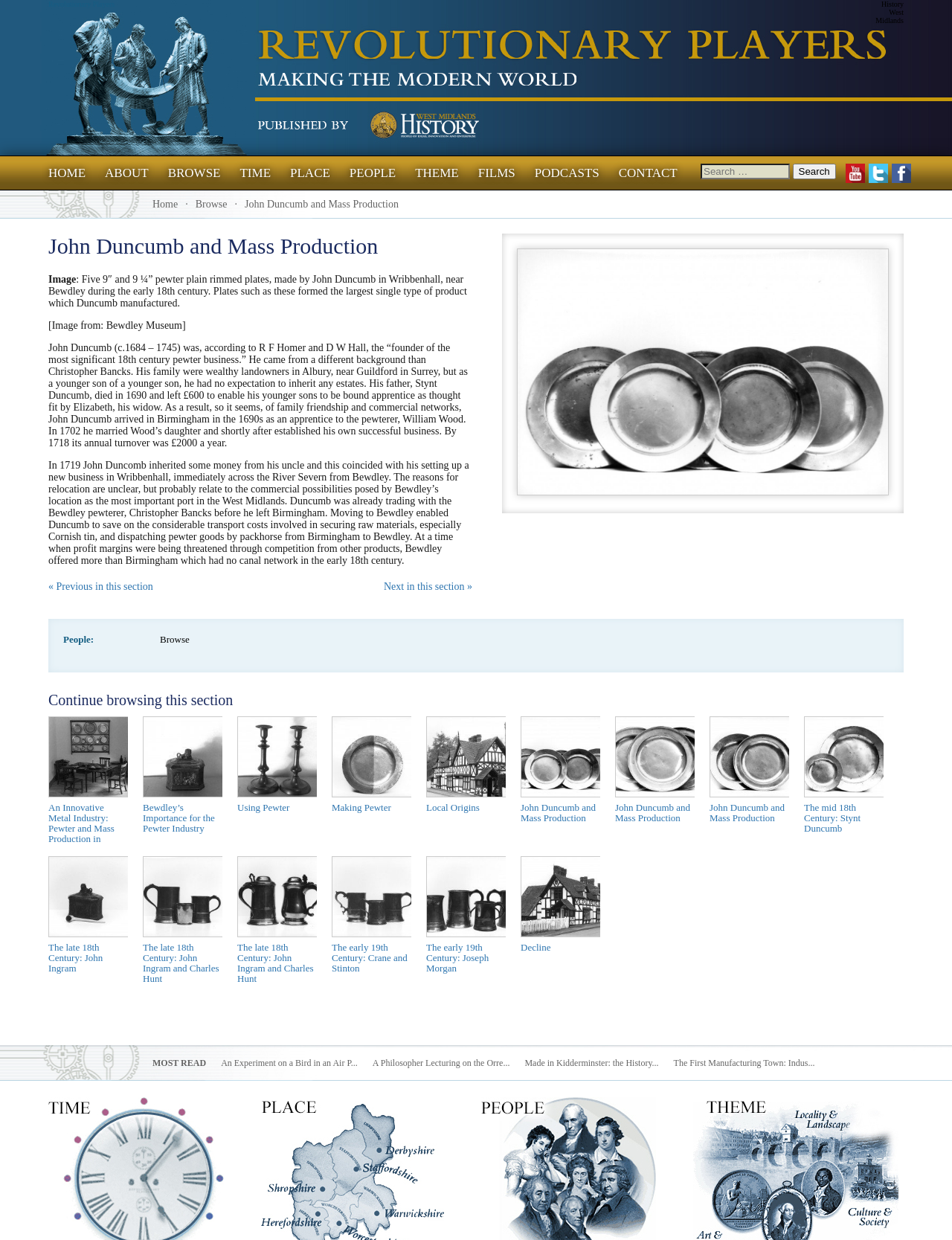Please find the bounding box coordinates of the element that needs to be clicked to perform the following instruction: "Visit the About Us page". The bounding box coordinates should be four float numbers between 0 and 1, represented as [left, top, right, bottom].

None